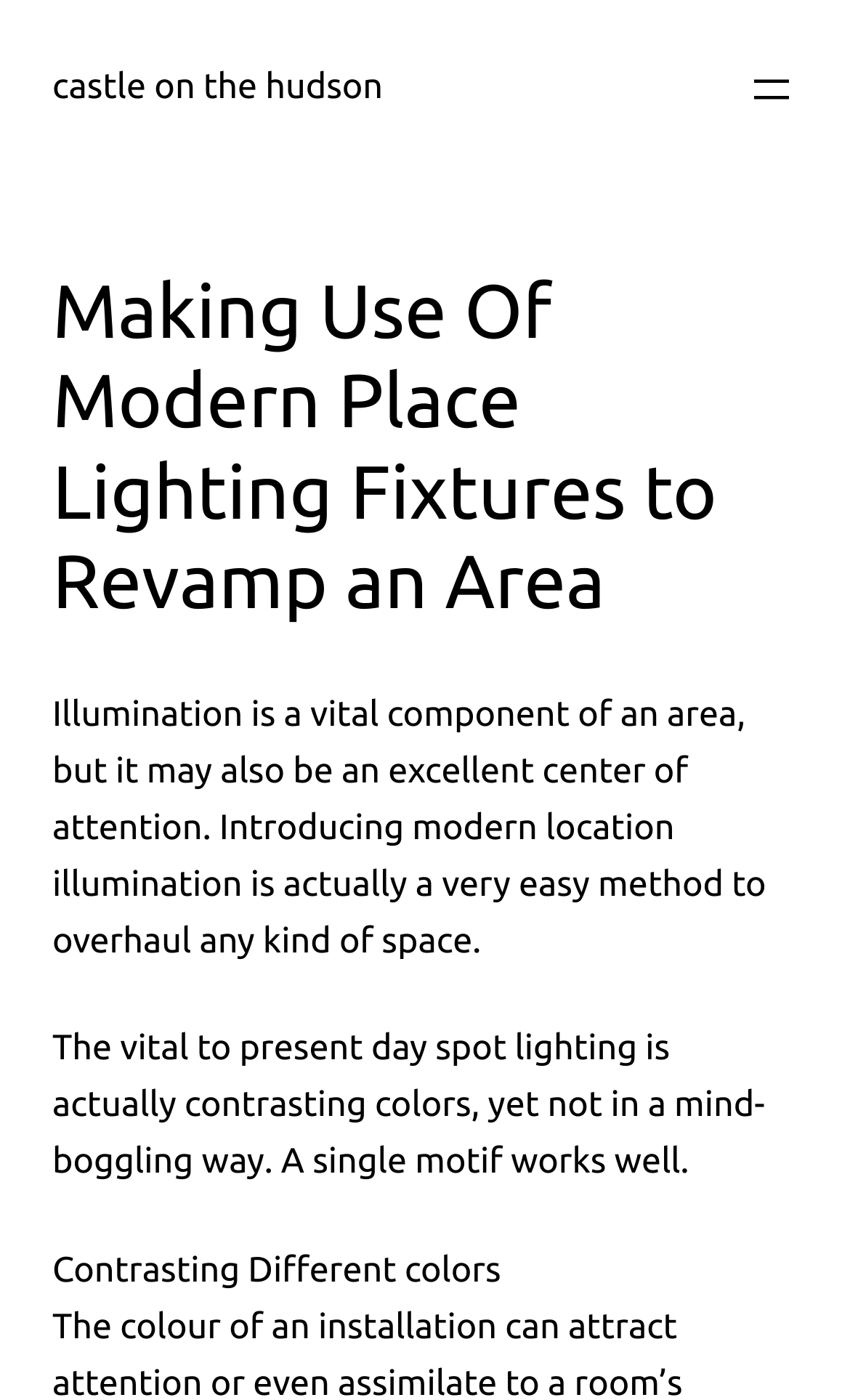Please extract the title of the webpage.

Making Use Of Modern Place Lighting Fixtures to Revamp an Area